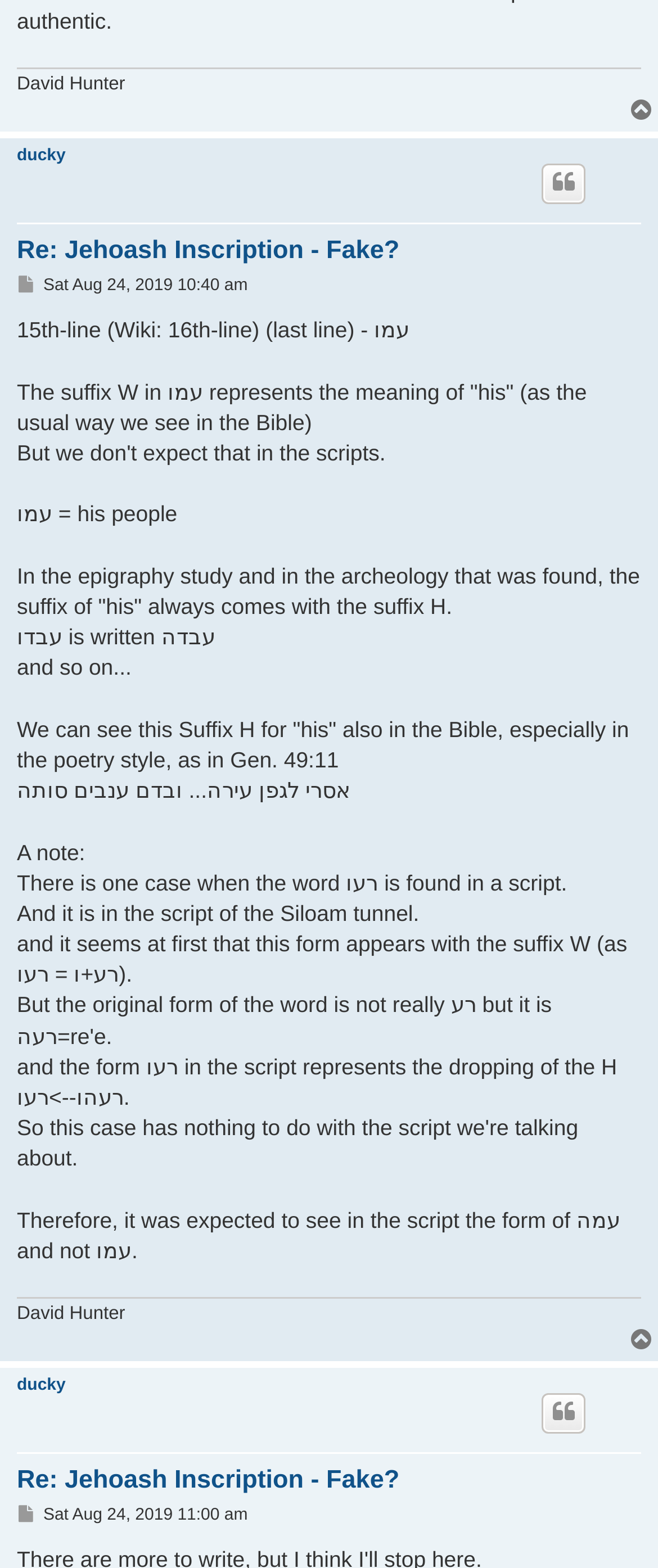Please find the bounding box coordinates for the clickable element needed to perform this instruction: "Click on the 'Re: Jehoash Inscription - Fake?' link".

[0.026, 0.151, 0.607, 0.171]